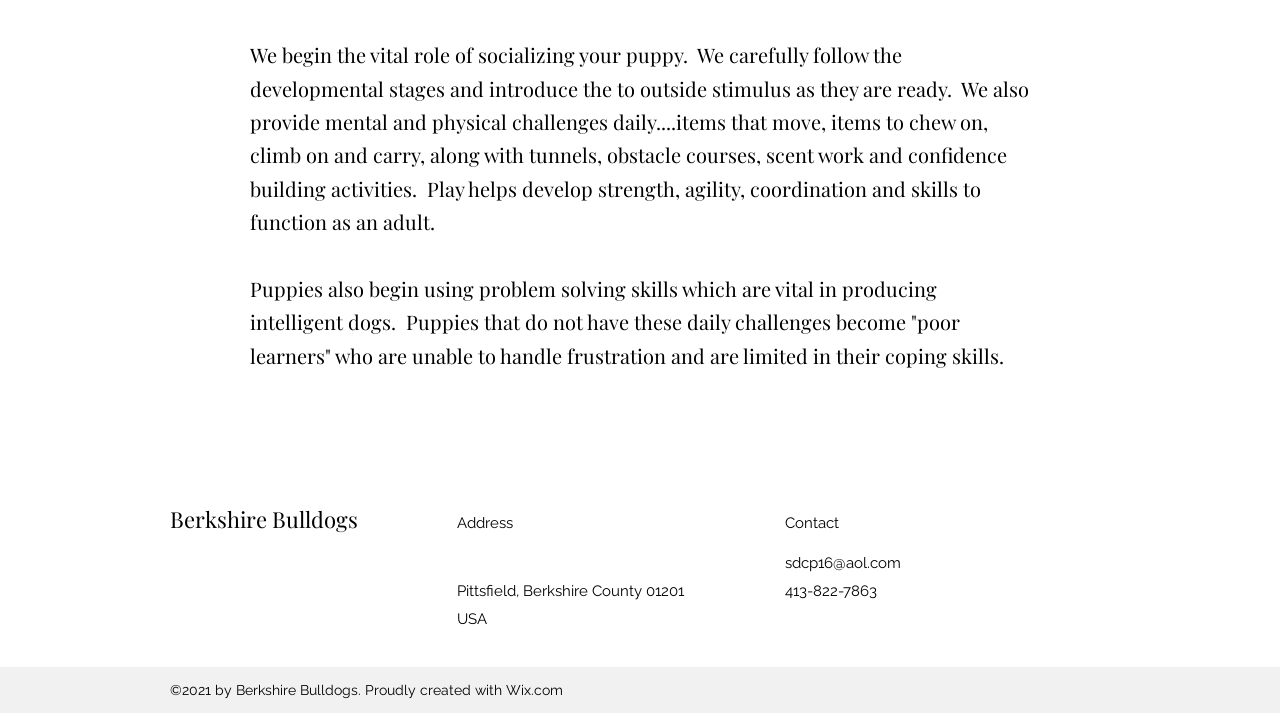Please answer the following question using a single word or phrase: 
What is the focus of Berkshire Bulldogs?

Socializing puppies